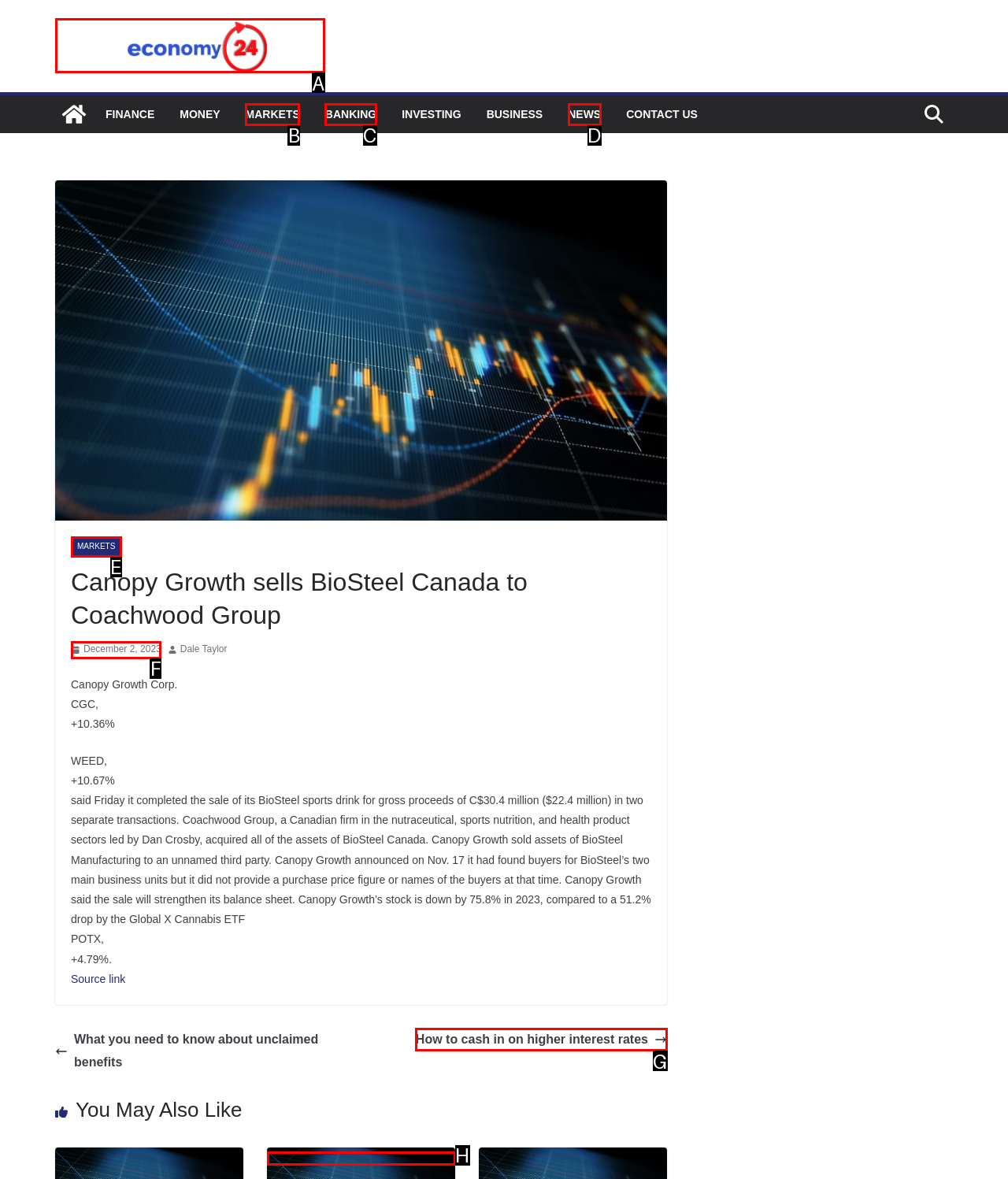Tell me which one HTML element I should click to complete the following task: Click on the Economy24 link Answer with the option's letter from the given choices directly.

A